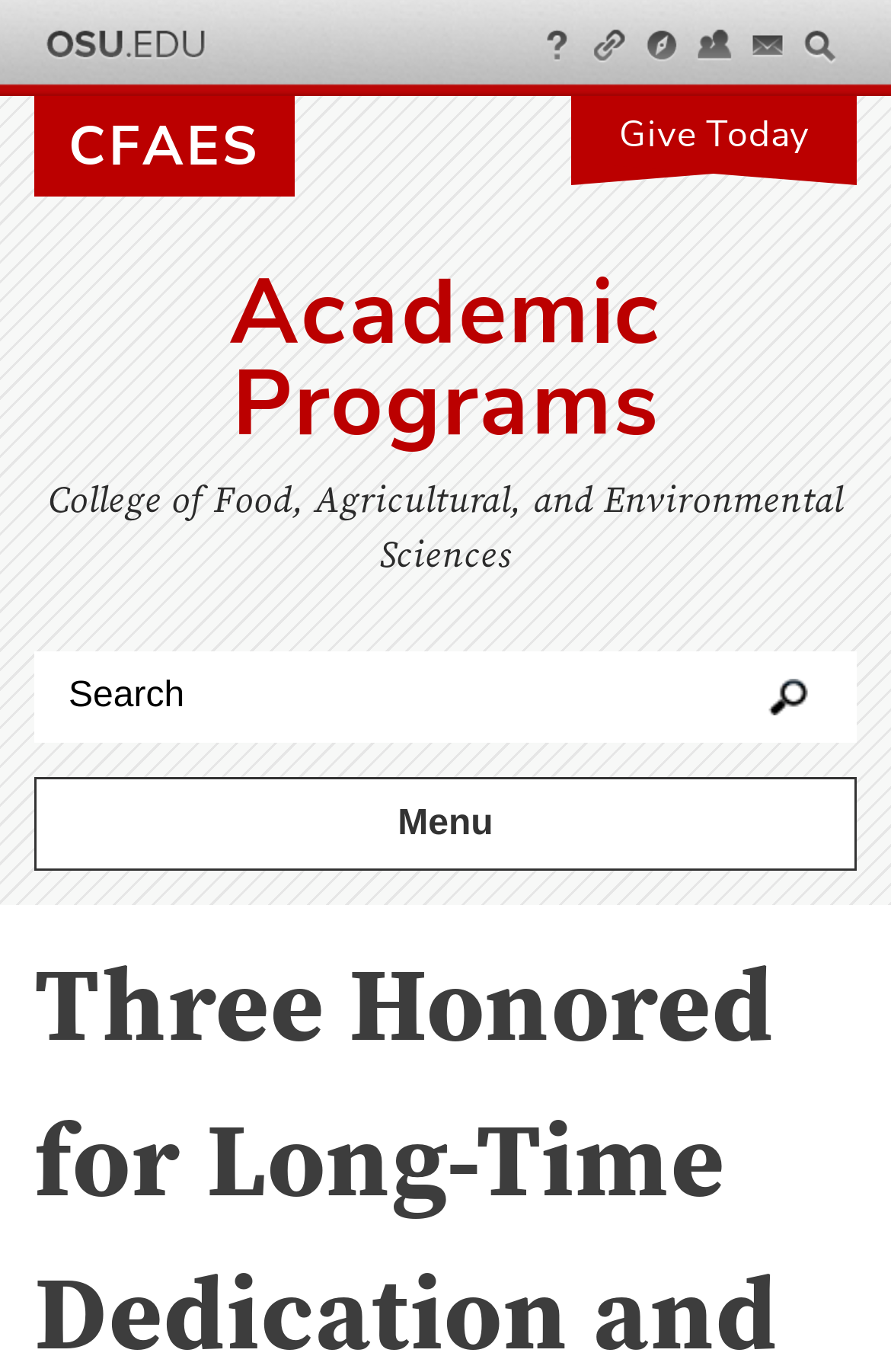Please identify the bounding box coordinates of the element that needs to be clicked to perform the following instruction: "go to the Ohio State University website".

[0.051, 0.022, 0.231, 0.048]